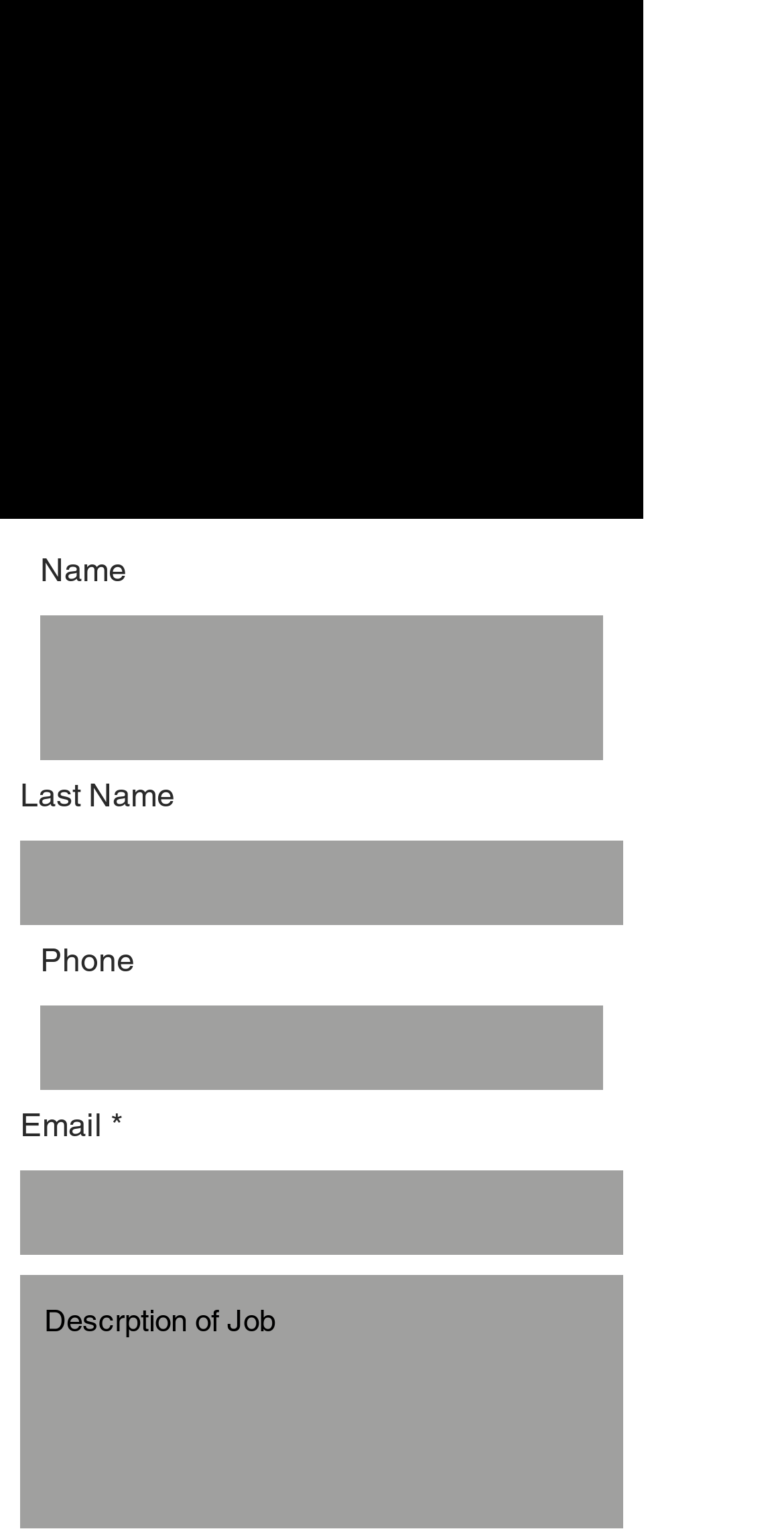Use a single word or phrase to answer the question:
What is the phone number?

(440) 926-1717